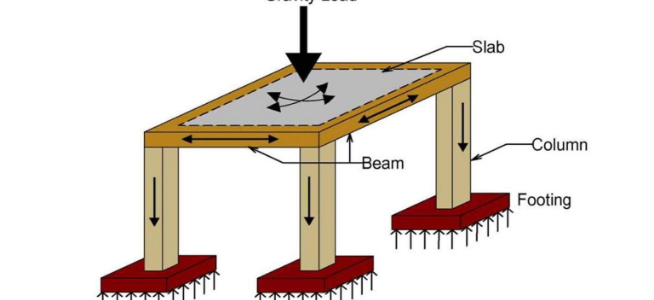Provide a comprehensive description of the image.

The image illustrates a structural diagram of a concrete frame supporting a slab under a loading scenario. Key components are labeled: the **slab** at the top bears the load, which is indicated by an arrow pointing downwards, symbolizing gravitational or static load. The **beam** connects the slab to the supporting **columns**, which are vertical elements transferring loads down to the **footings**. The footings distribute the structural weight to the ground, ensuring stability. This diagram serves as a visual aid to understand the importance of timing in placing construction loads on concrete structures, emphasizing structural integrity and safety in construction practices.